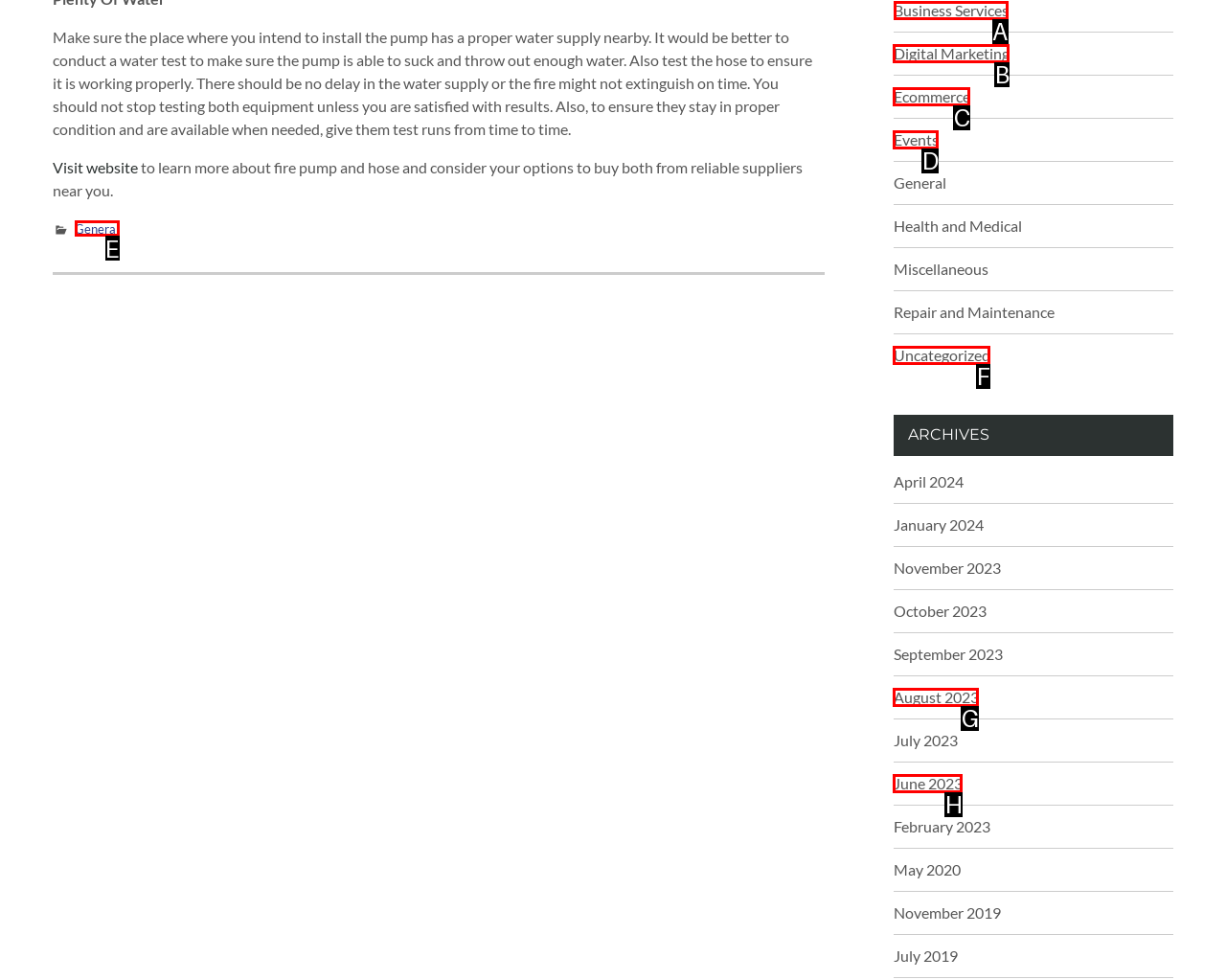Point out the HTML element I should click to achieve the following: Go to Business Services Reply with the letter of the selected element.

A